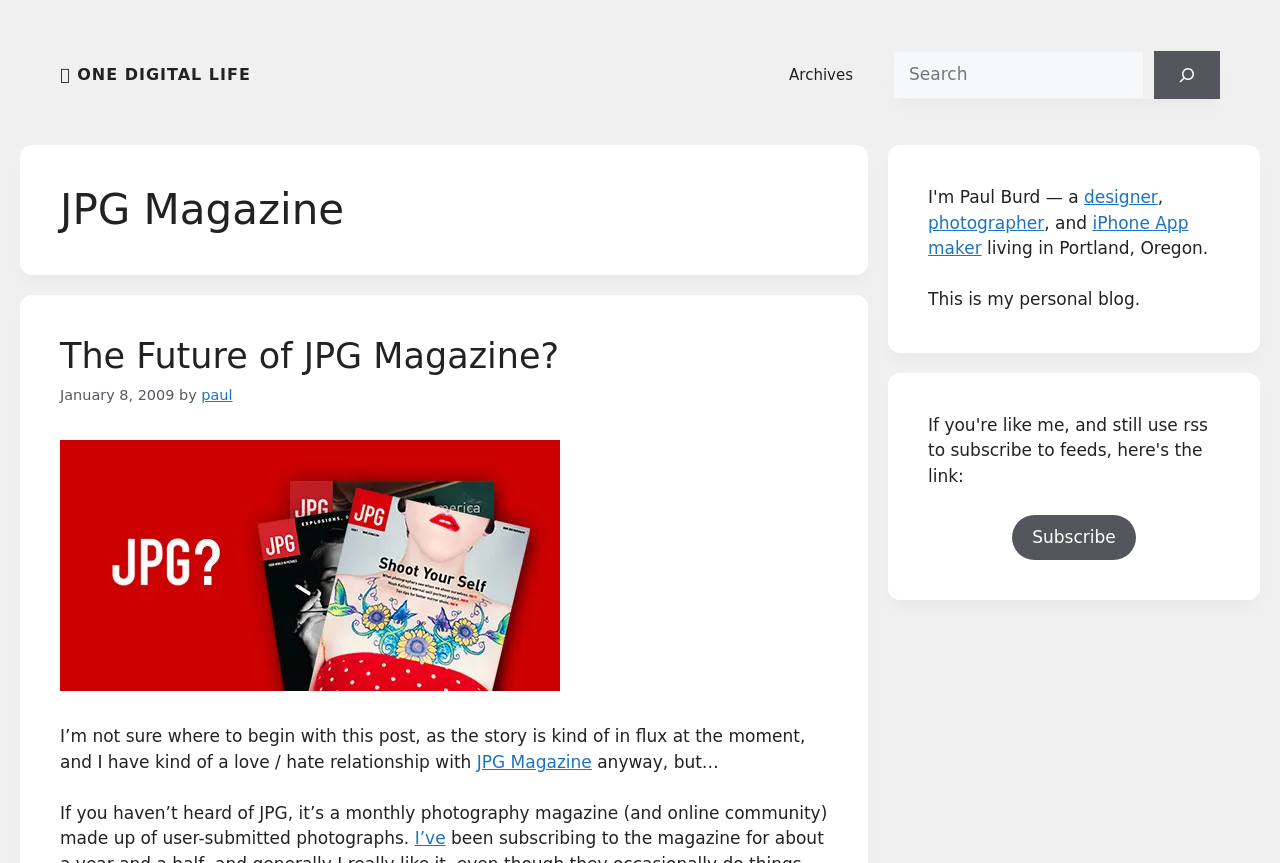Create an in-depth description of the webpage, covering main sections.

The webpage is titled "JPG Magazine – ⏻ One Digital Life". At the top, there is a banner with a link to "⏻ ONE DIGITAL LIFE" on the left side, and a primary navigation menu on the right side with a single link to "Archives". 

Below the banner, there is a search bar on the right side, consisting of a search box, a "Search" button, and a small image. 

The main content area is divided into two sections. On the left side, there is a header section with a heading "JPG Magazine" and an image below it. Below the image, there is a blog post with a heading "The Future of JPG Magazine?" and a link to the same title. The post is dated "January 8, 2009" and is written by "paul". The post content is a long paragraph of text, with a link to "JPG Magazine" in the middle. 

On the right side, there are two complementary sections. The top section contains links to the author's roles, including "designer", "photographer", and "iPhone App maker", with a brief description of the author living in Portland, Oregon, and a statement that this is their personal blog. The bottom section has a single link to "Subscribe".